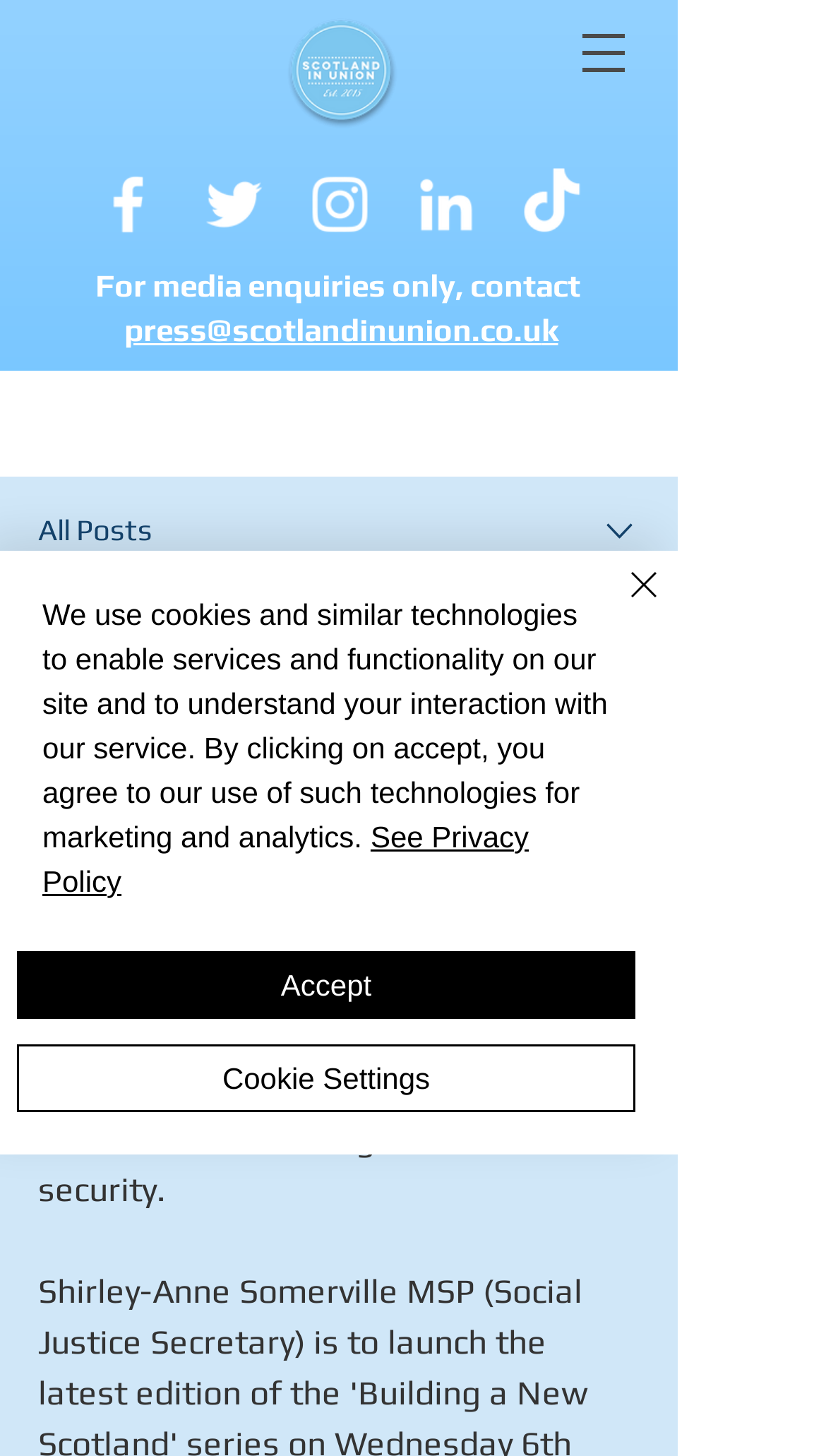Locate the bounding box coordinates of the area you need to click to fulfill this instruction: 'Click the Facebook icon'. The coordinates must be in the form of four float numbers ranging from 0 to 1: [left, top, right, bottom].

[0.11, 0.115, 0.2, 0.166]